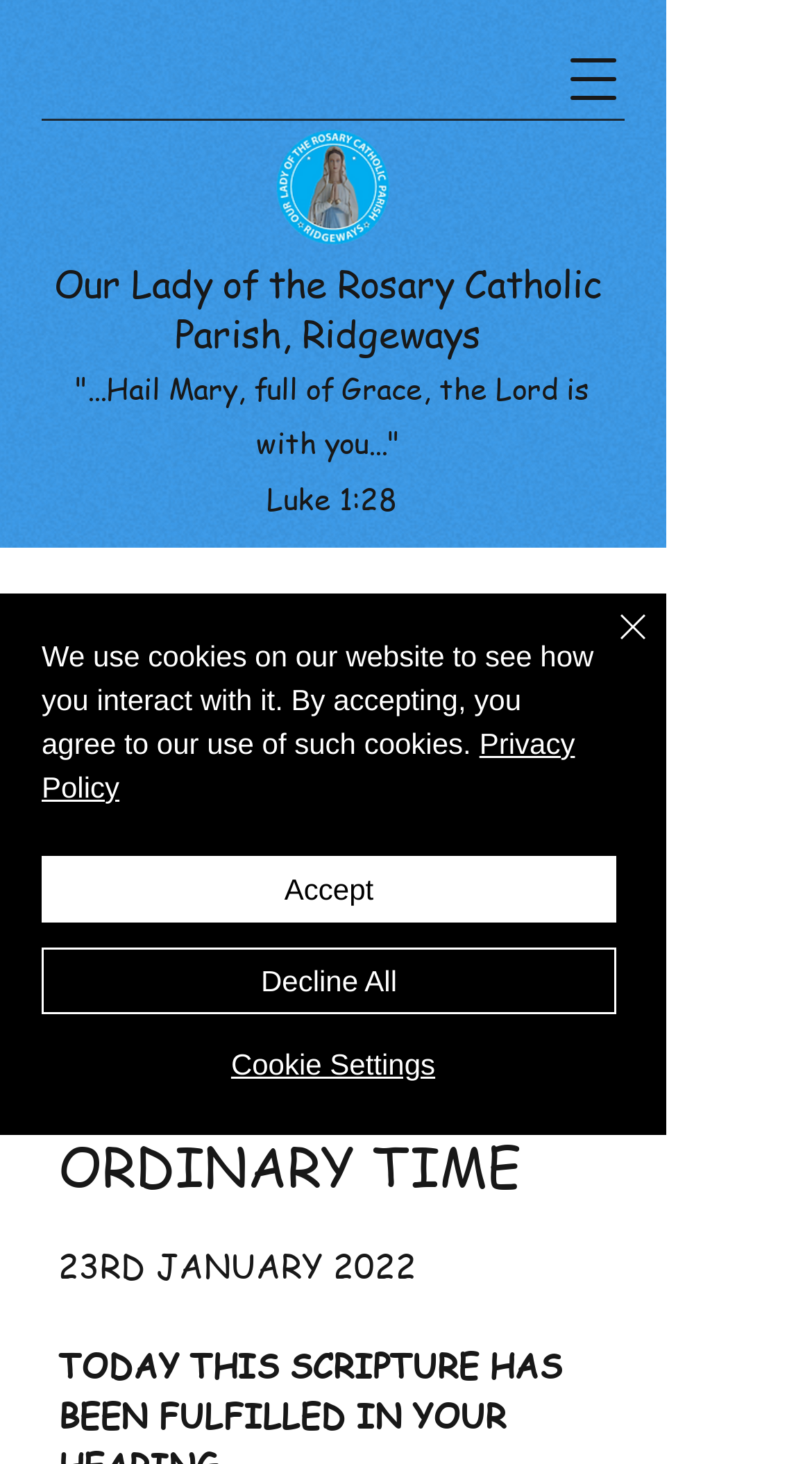What is the Bible verse mentioned?
Examine the image and give a concise answer in one word or a short phrase.

Luke 1:28